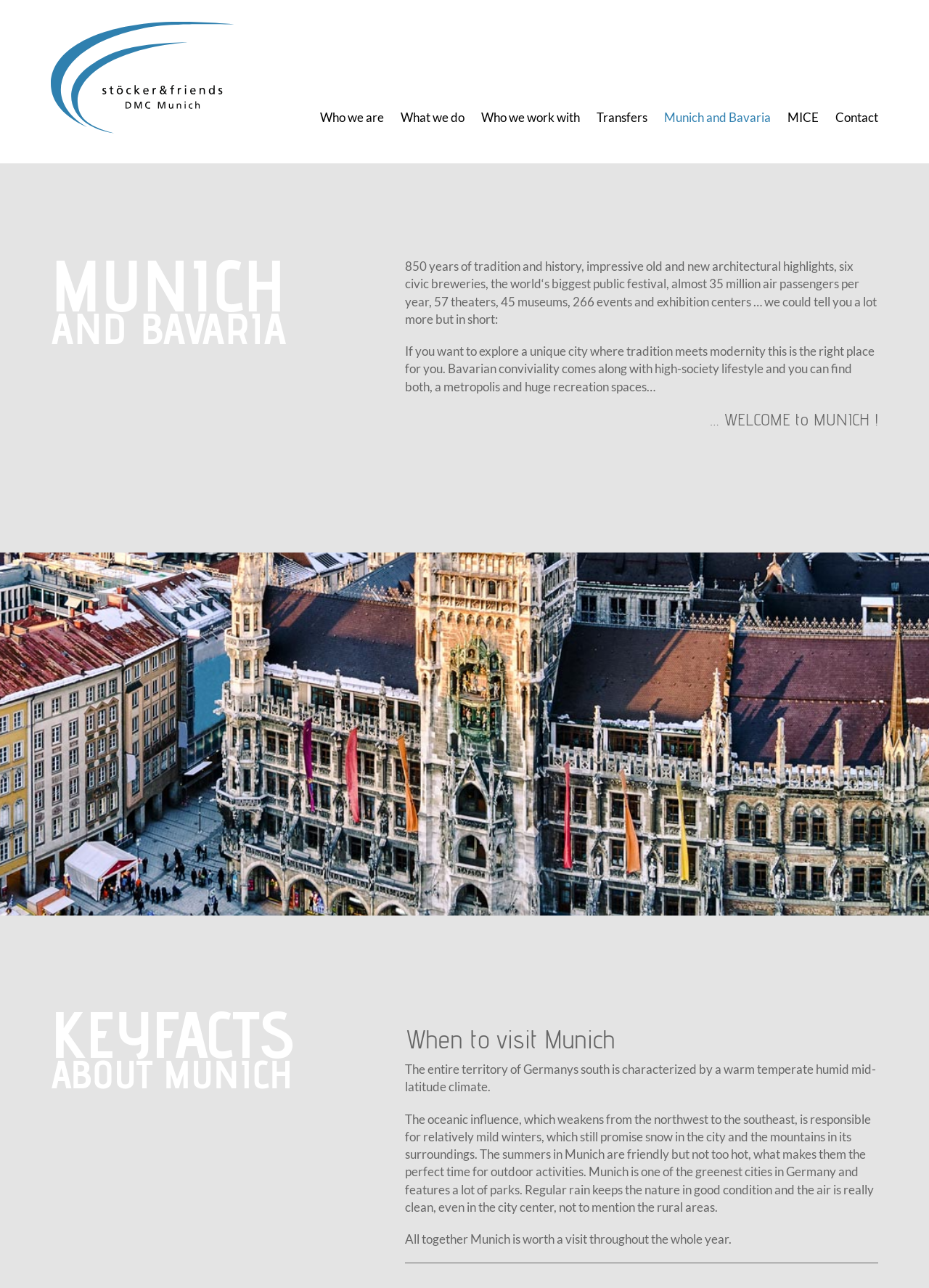How many links are in the top navigation menu?
By examining the image, provide a one-word or phrase answer.

8